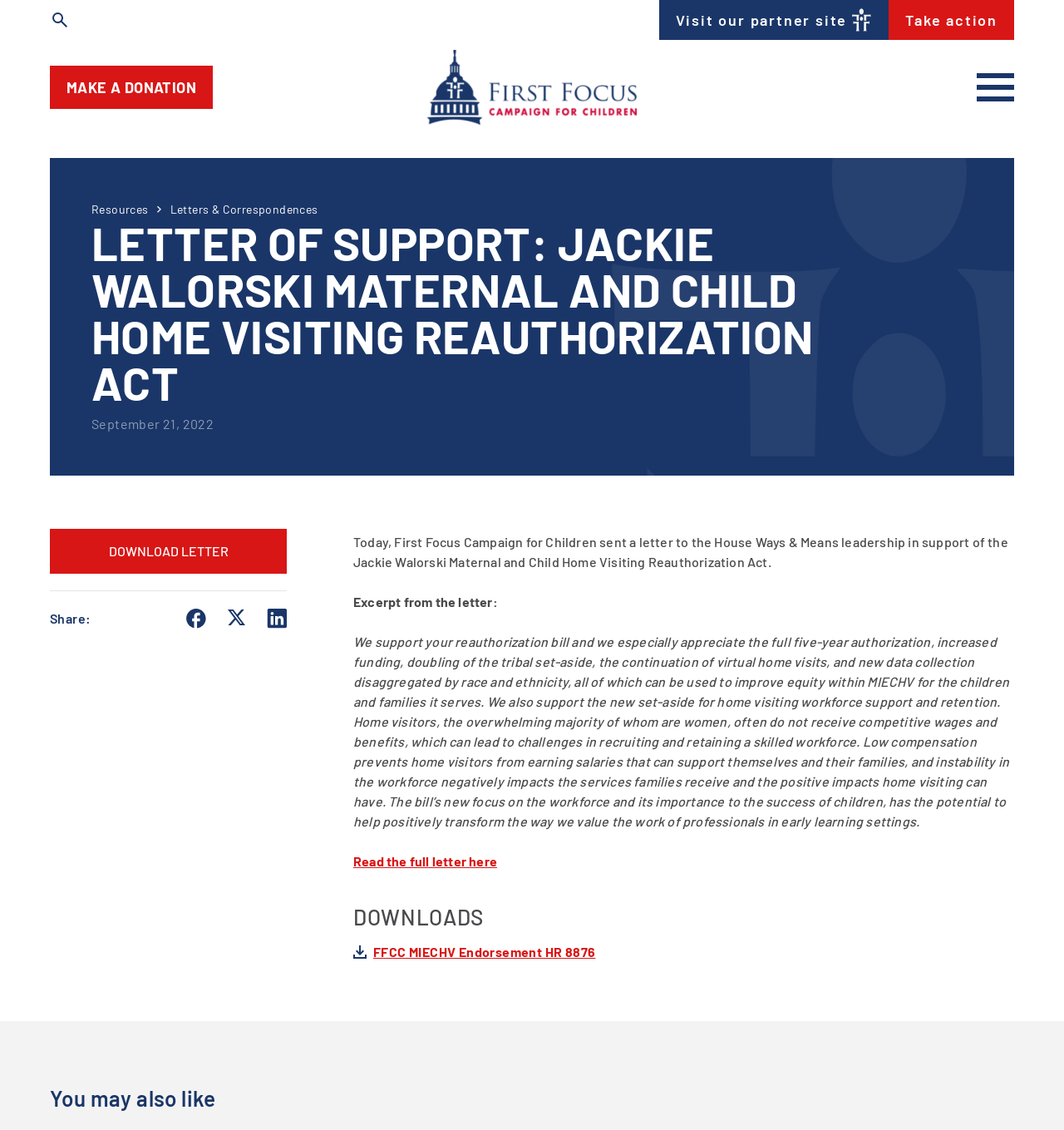Provide a single word or phrase to answer the given question: 
What is the date of the letter?

September 21, 2022